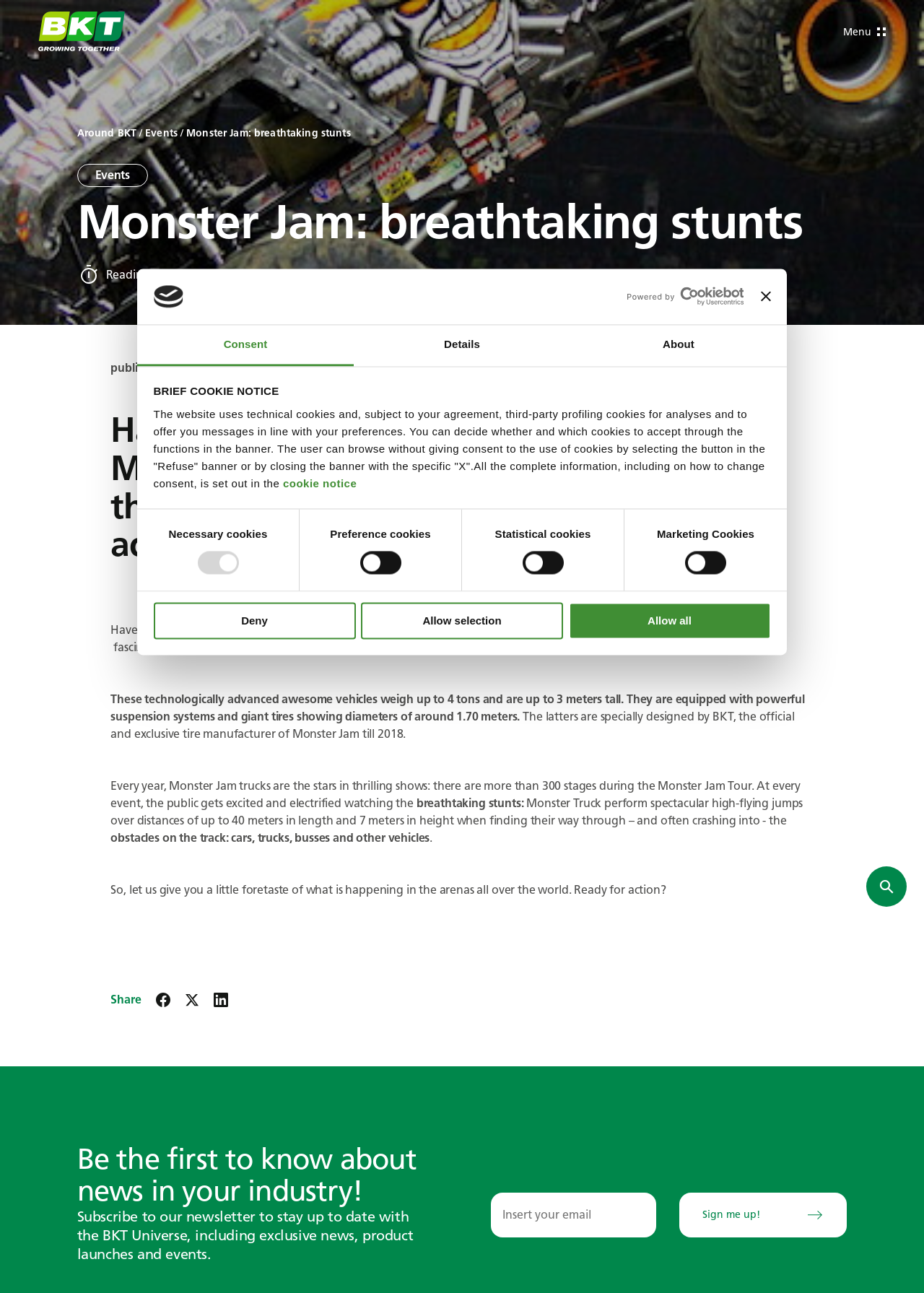What is the height of the jumps performed by the Monster Jam trucks?
Please give a detailed and elaborate explanation in response to the question.

The post describes the Monster Jam trucks performing spectacular high-flying jumps over distances of up to 40 meters in length and 7 meters in height when finding their way through obstacles on the track.